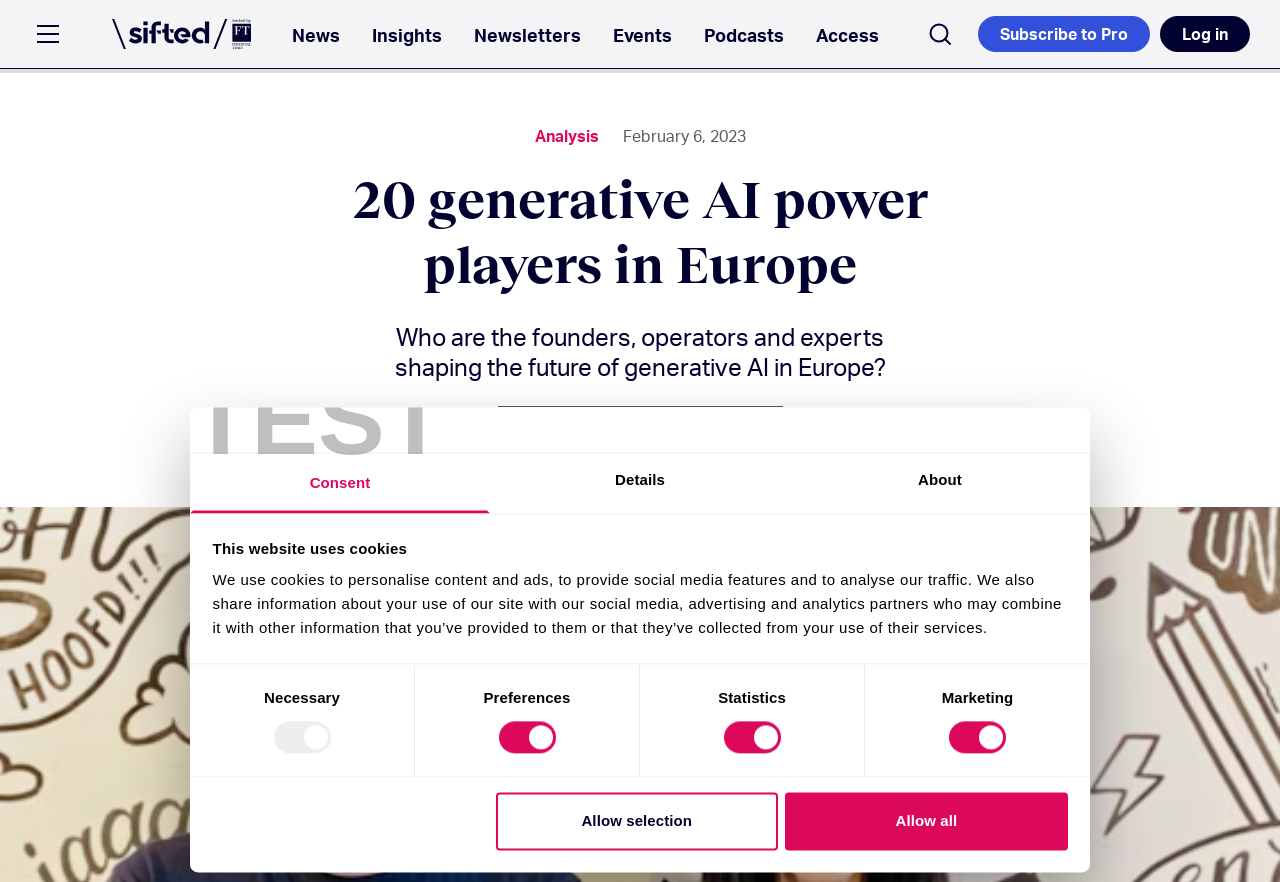Show the bounding box coordinates for the element that needs to be clicked to execute the following instruction: "Subscribe to Pro". Provide the coordinates in the form of four float numbers between 0 and 1, i.e., [left, top, right, bottom].

[0.764, 0.018, 0.898, 0.059]